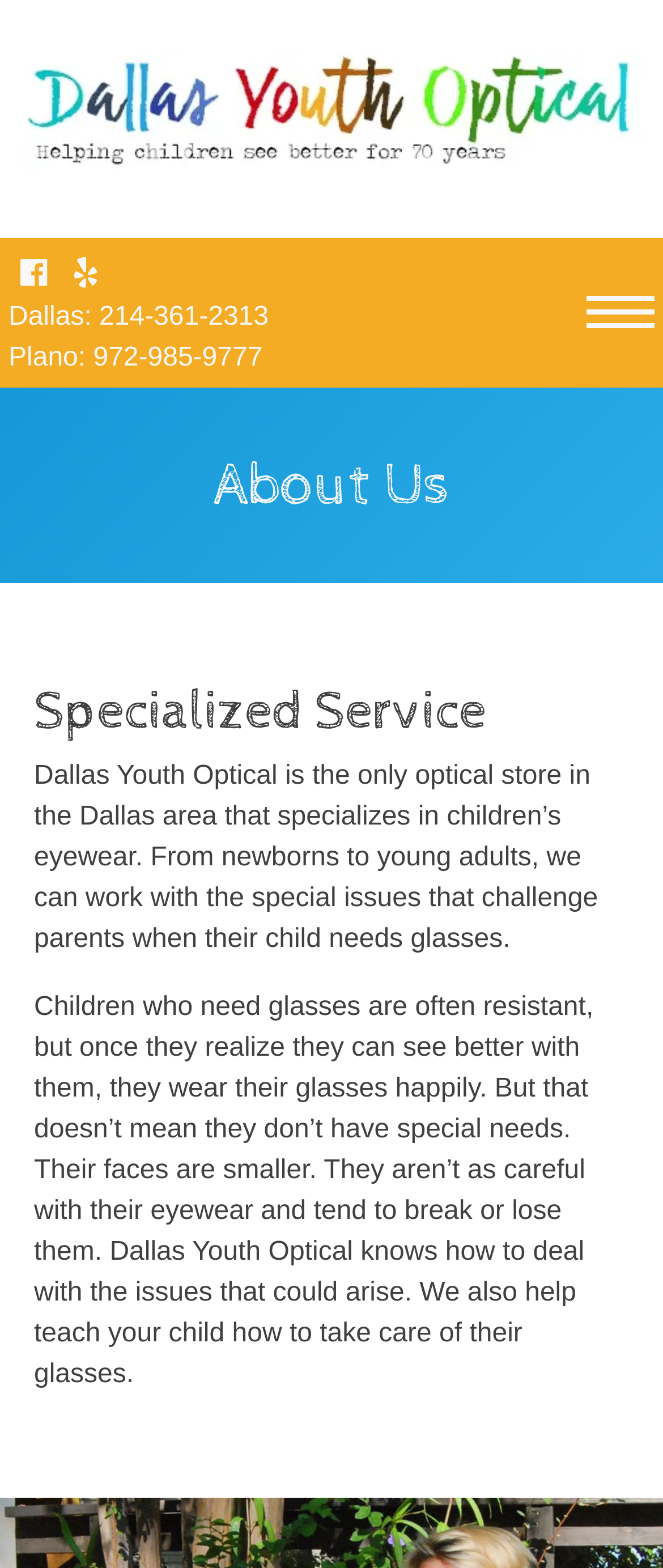What is the phone number of the Dallas location?
Using the visual information, answer the question in a single word or phrase.

214-361-2313